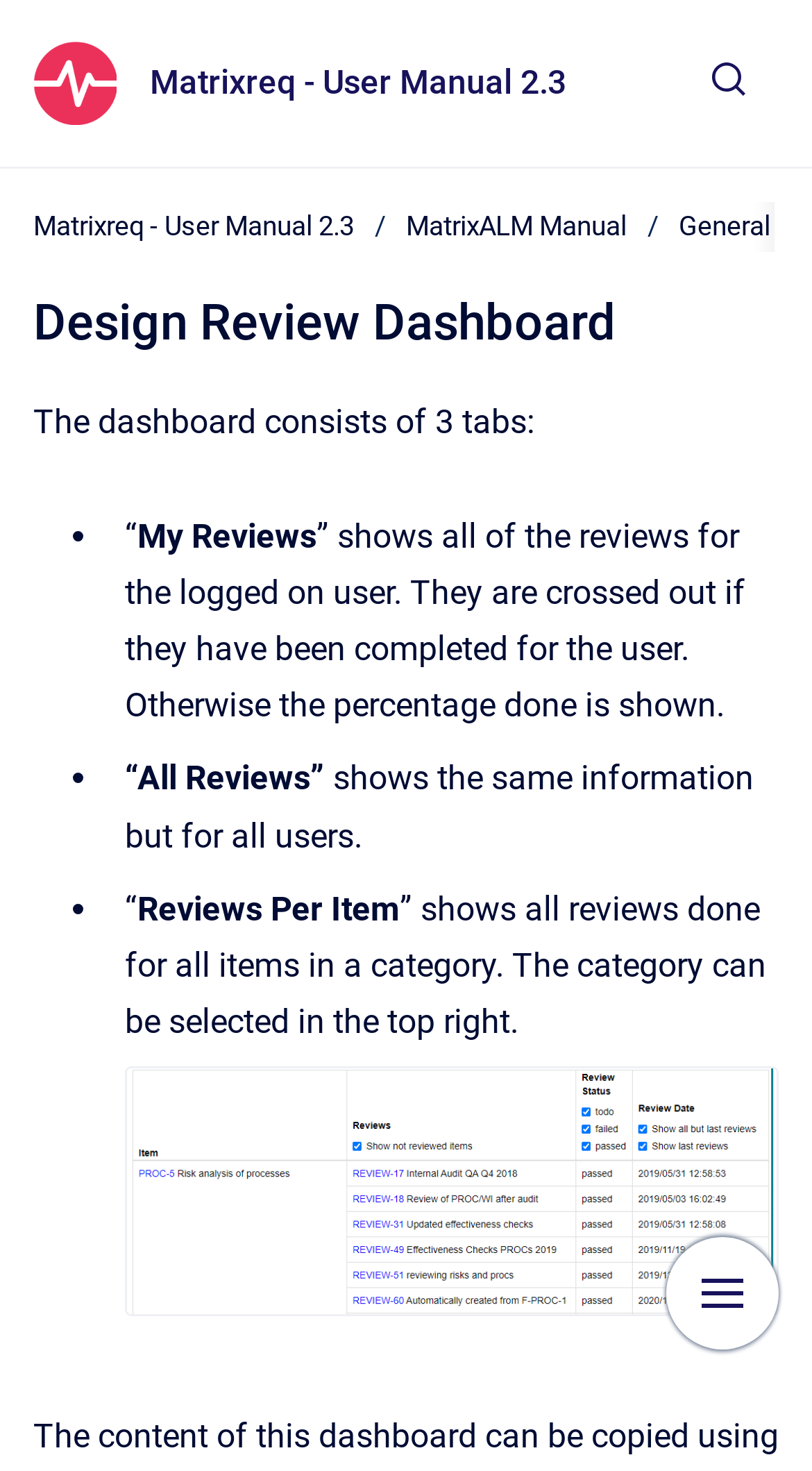Detail the webpage's structure and highlights in your description.

The webpage is a dashboard for design reviews, consisting of three main tabs. At the top left, there is a link to go to the homepage, and next to it, a link to the user manual. On the top right, there is a button to show the search form. Below the top navigation, there is a breadcrumb navigation menu with two links: "Matrixreq - User Manual 2.3" and "MatrixALM Manual". 

The main header of the dashboard is "Design Review Dashboard", which is centered at the top of the page. Below the header, there is a brief description of the dashboard, stating that it consists of three tabs. 

The three tabs are listed below the description, each marked with a bullet point. The first tab is "My Reviews", which shows all reviews for the logged-on user, with completed reviews crossed out and incomplete ones showing the percentage done. The second tab is "All Reviews", which shows the same information but for all users. The third tab is "Reviews Per Item", which shows all reviews done for all items in a category, with the category selectable at the top right.

At the bottom of the page, there is an image that can be opened in full screen, with a button to show navigation at the bottom right.